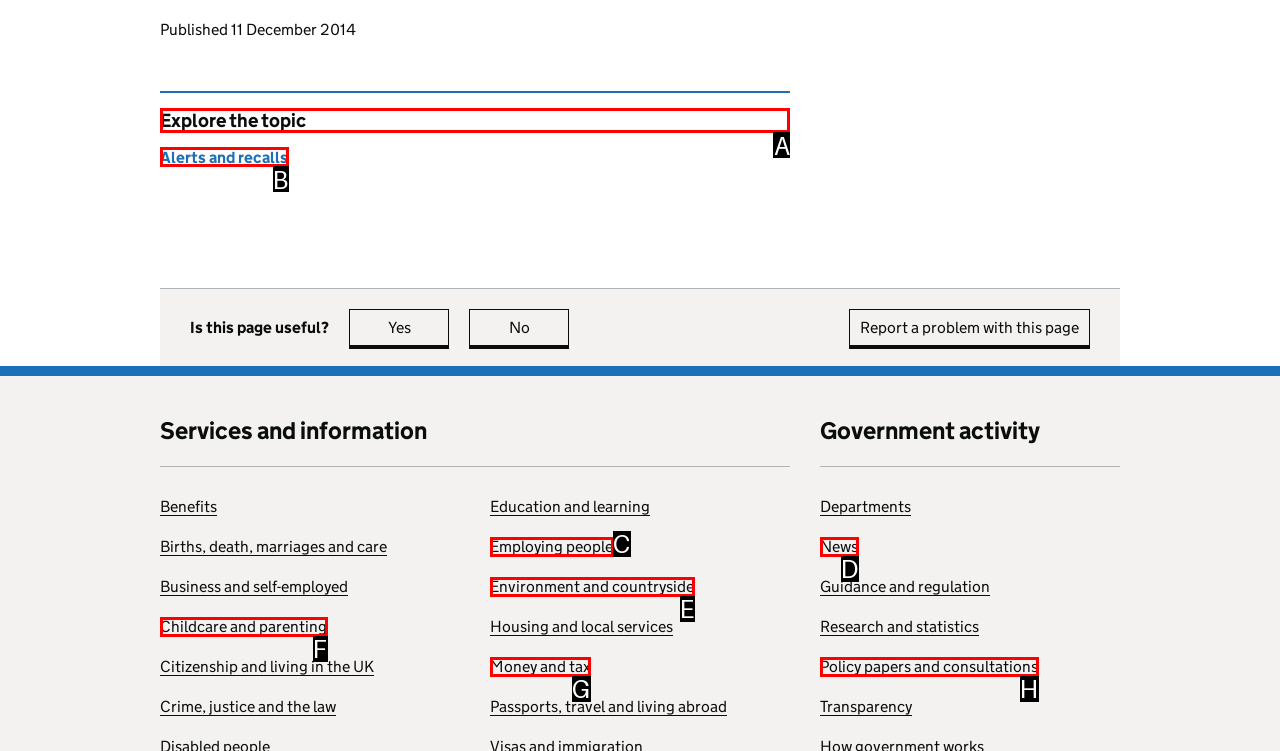Identify the letter of the UI element you should interact with to perform the task: Select a country
Reply with the appropriate letter of the option.

None